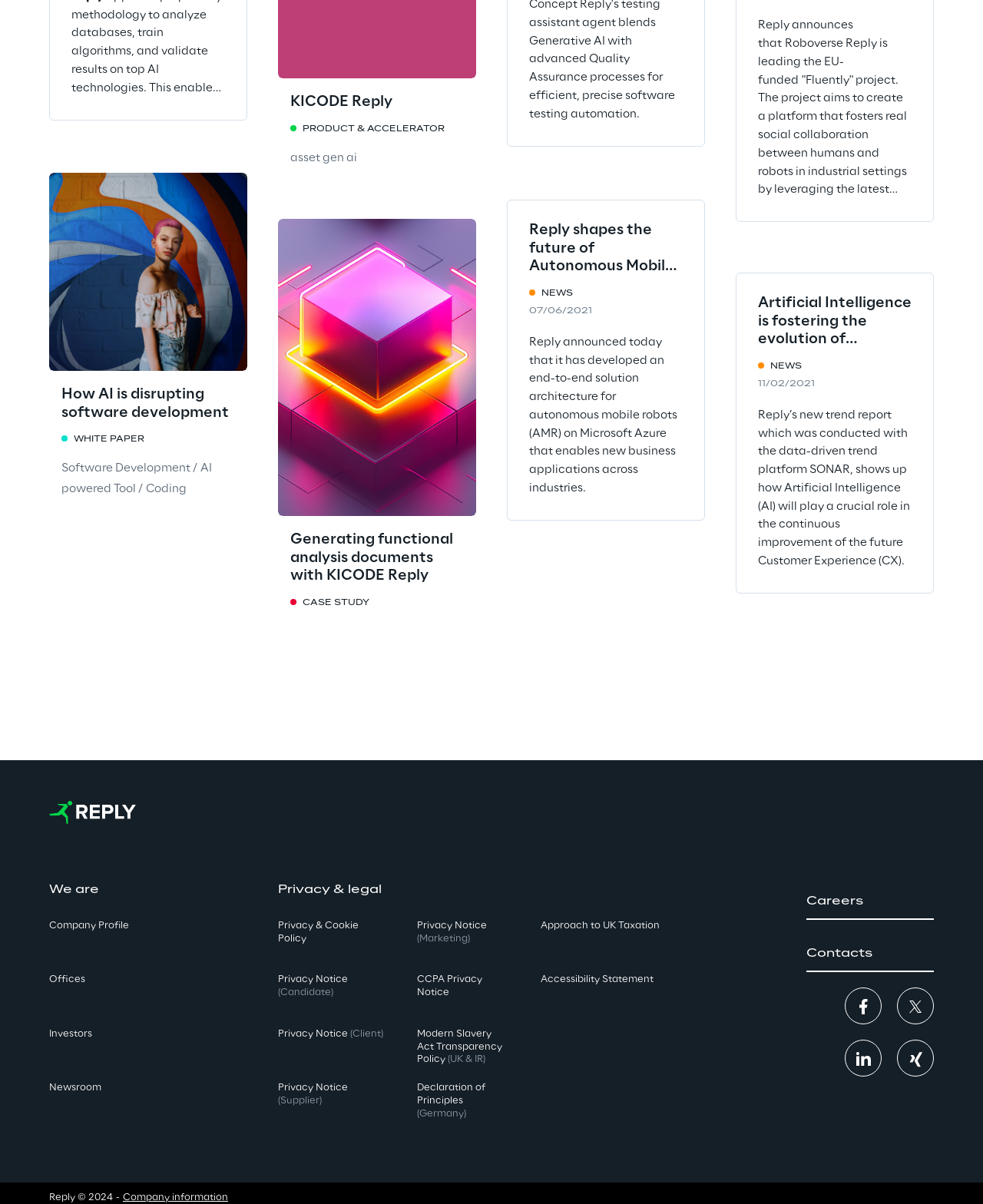Give the bounding box coordinates for the element described as: "Value My Vehicle".

None